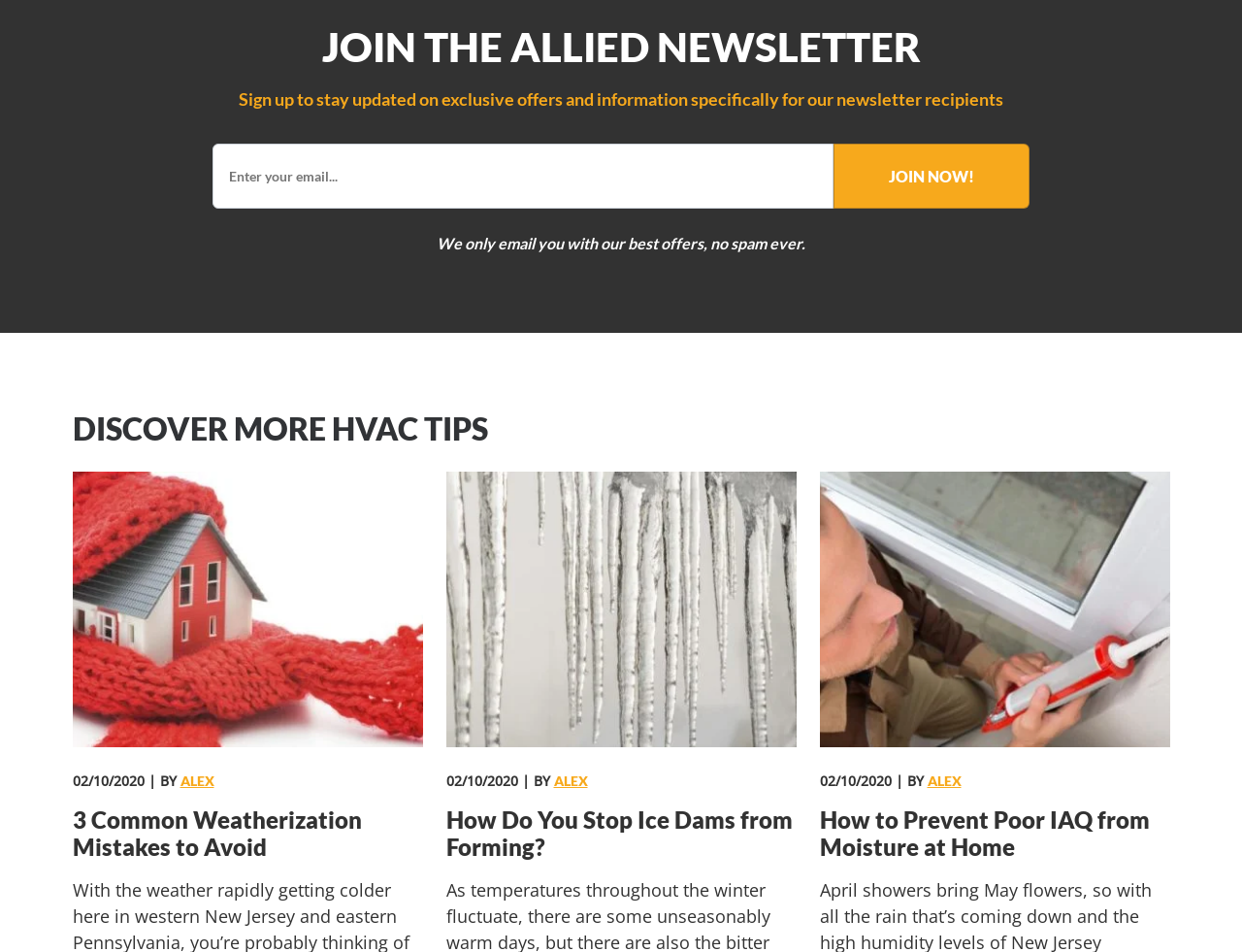Who is the author of the article 'How Do You Stop Ice Dams from Forming?'?
Using the information from the image, give a concise answer in one word or a short phrase.

ALEX